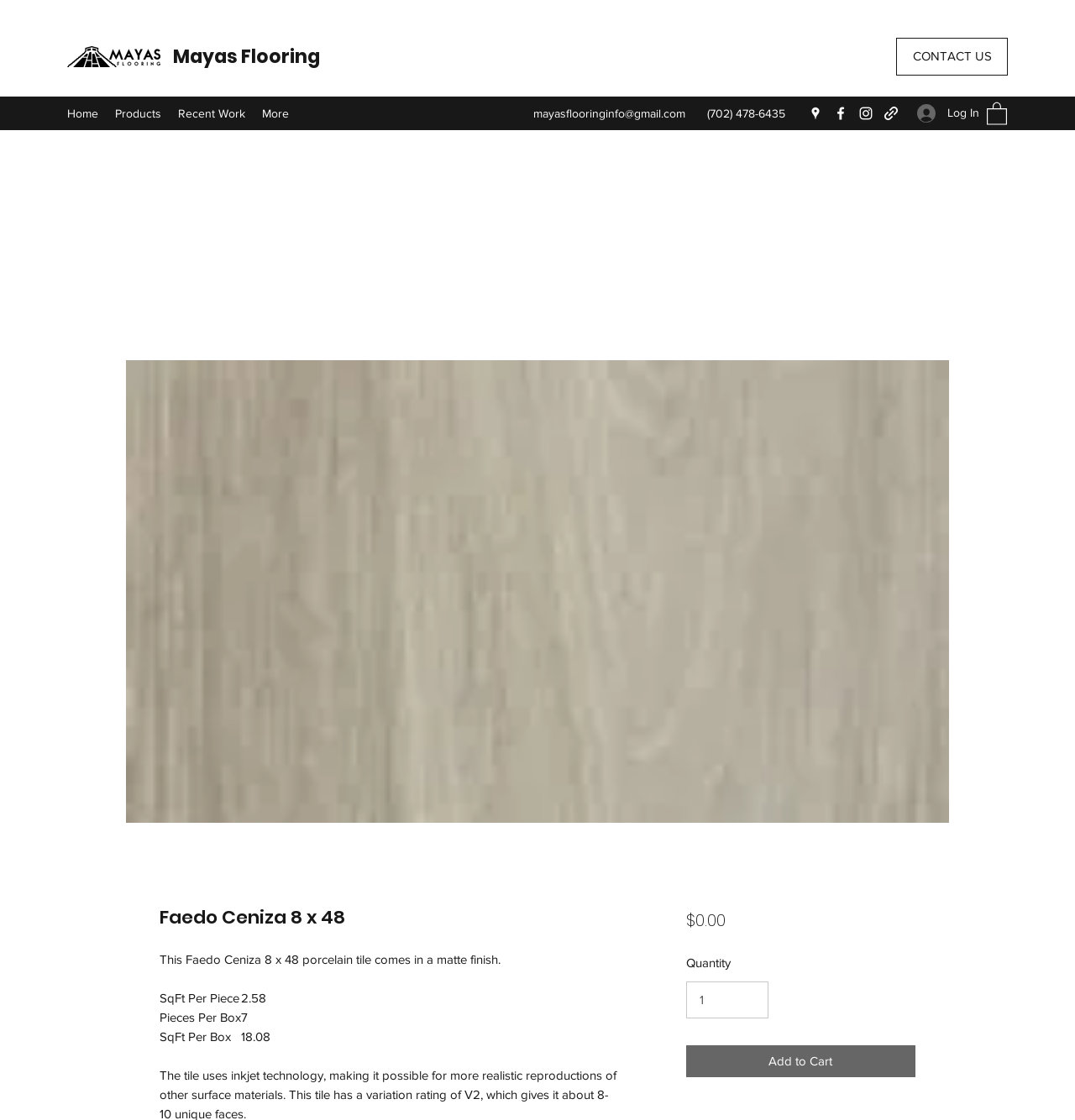Please locate the bounding box coordinates of the region I need to click to follow this instruction: "Click the 'Facebook' link".

[0.774, 0.094, 0.79, 0.109]